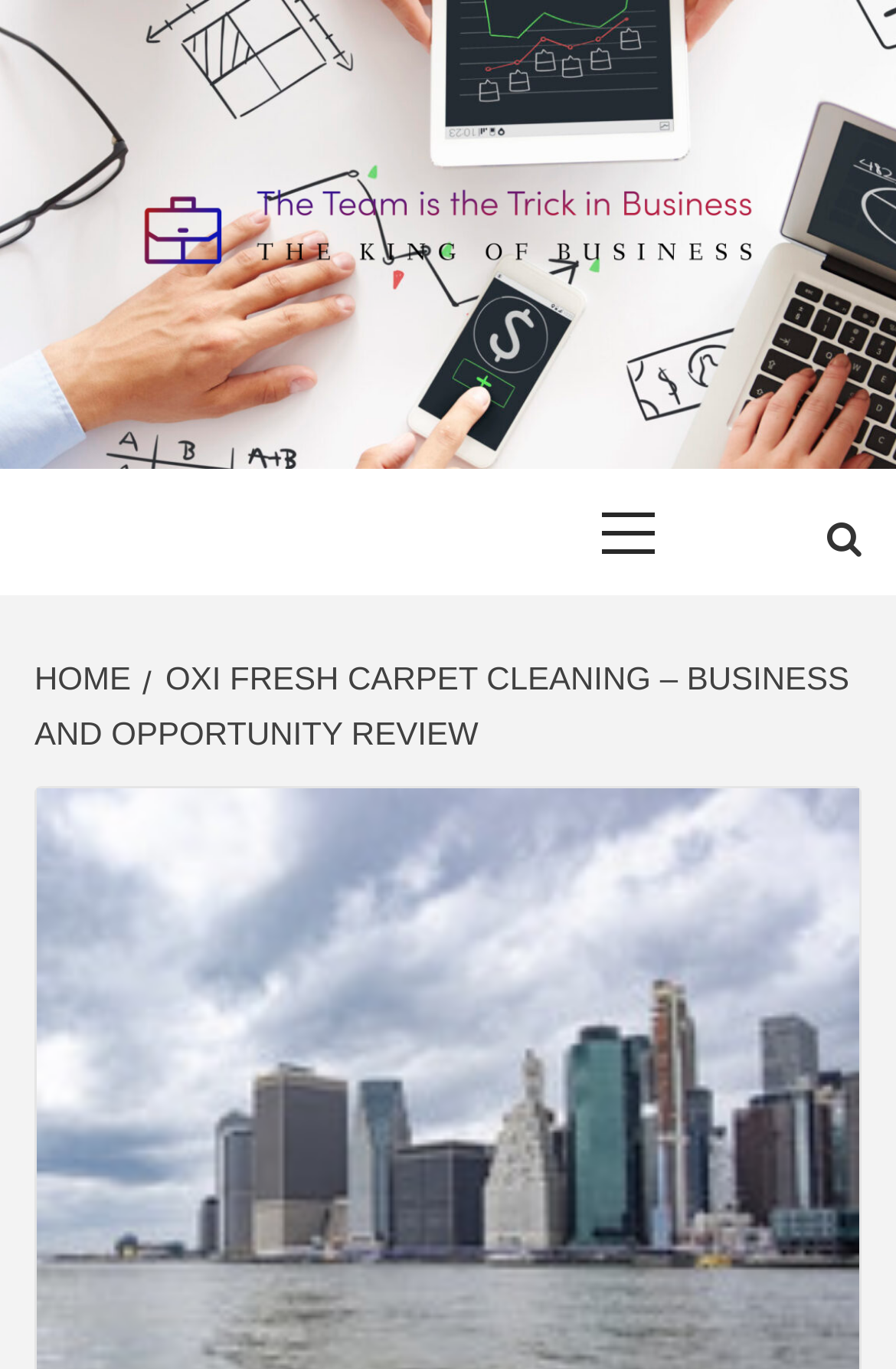How many breadcrumb links are there?
Look at the screenshot and respond with one word or a short phrase.

2